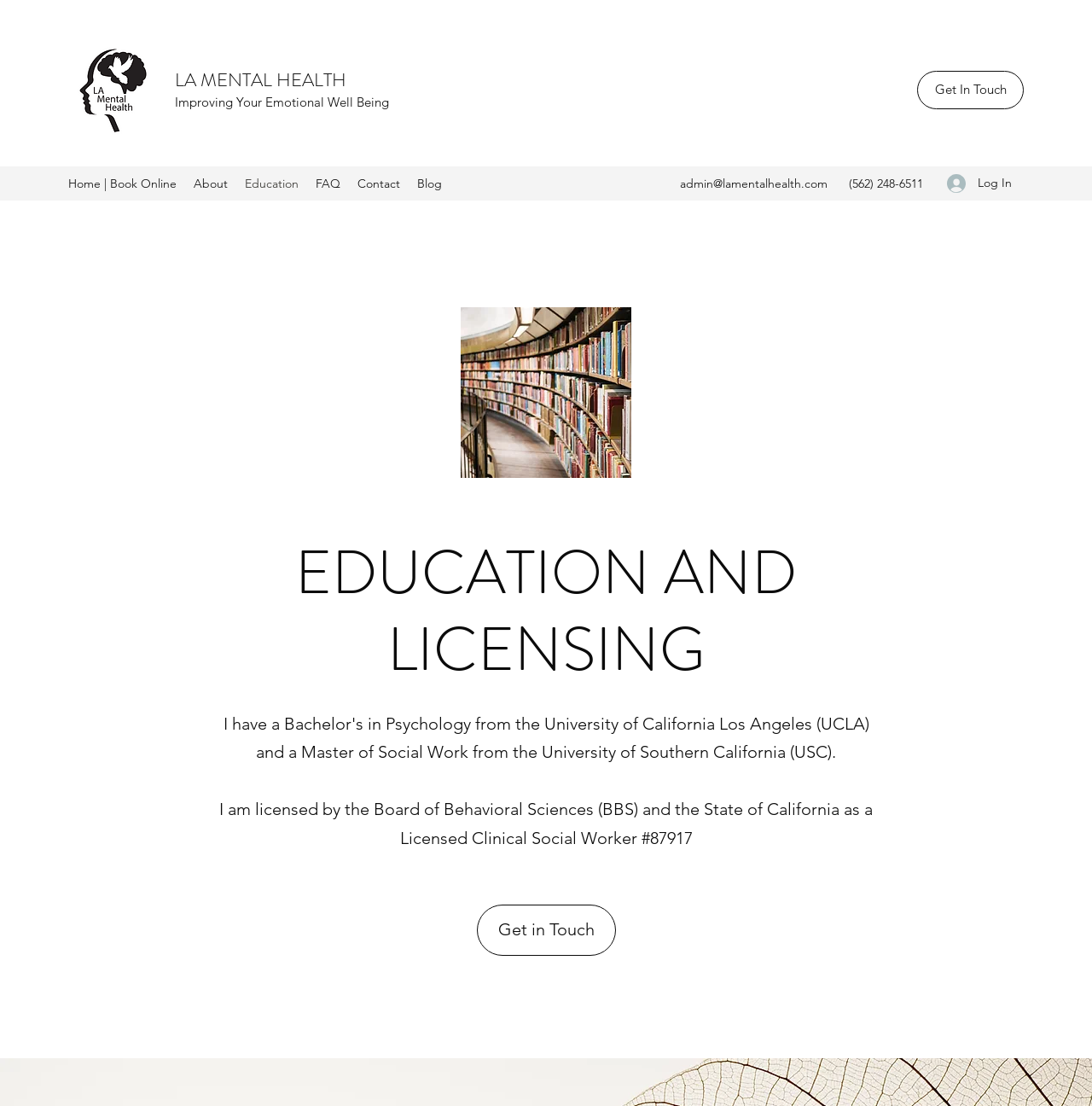What is the phone number?
Please provide a detailed answer to the question.

The phone number can be found in the top-right corner of the webpage, in the StaticText element with bounding box coordinates [0.777, 0.159, 0.845, 0.173].